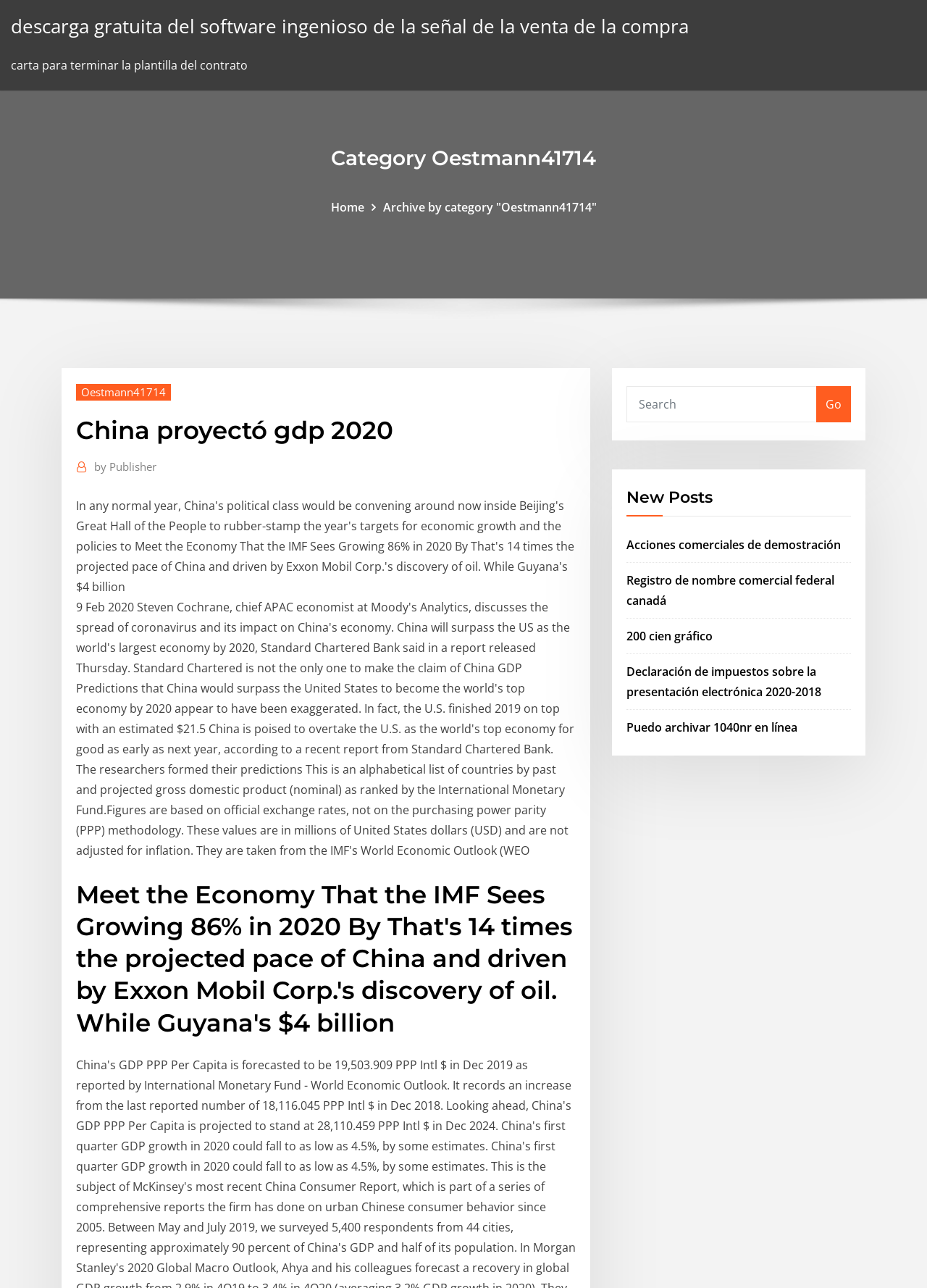Locate the bounding box of the UI element described in the following text: "Puedo archivar 1040nr en línea".

[0.676, 0.558, 0.86, 0.571]